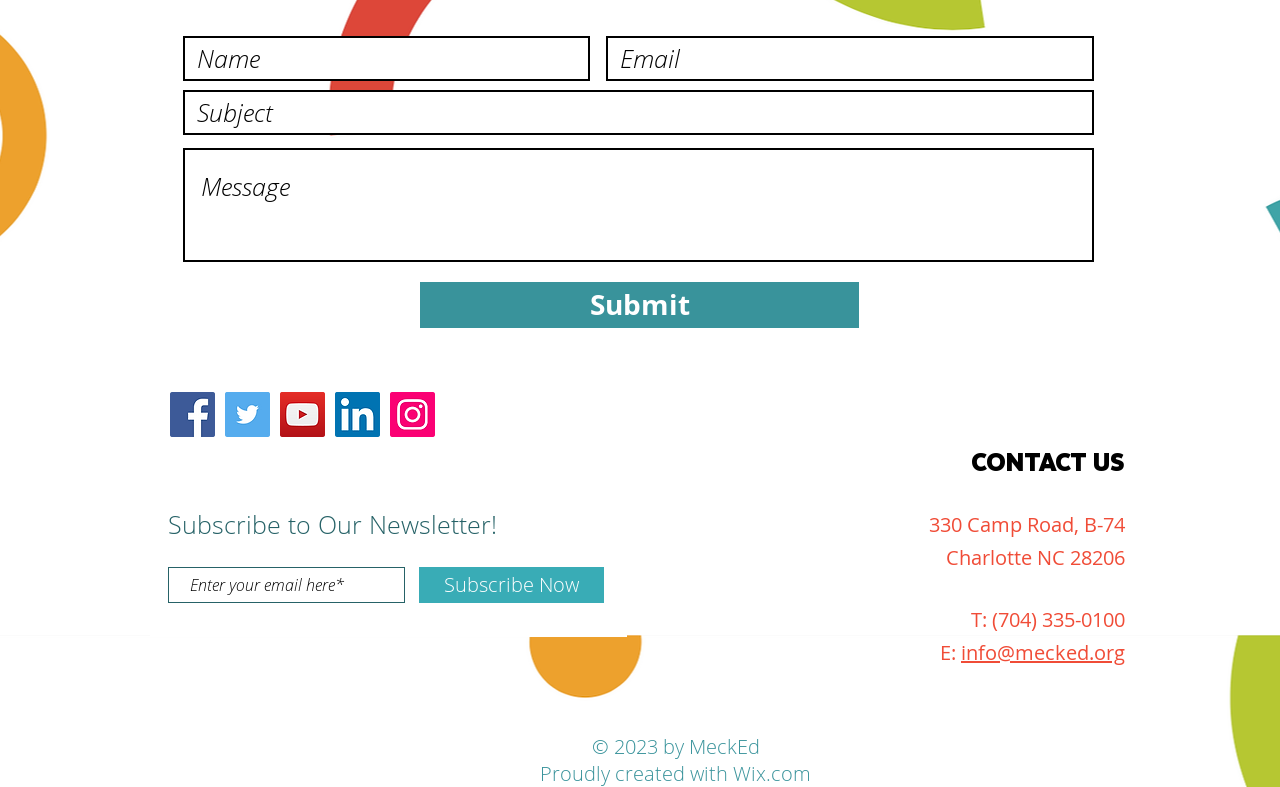Identify the bounding box for the UI element described as: "aria-label="Twitter"". The coordinates should be four float numbers between 0 and 1, i.e., [left, top, right, bottom].

[0.176, 0.498, 0.211, 0.555]